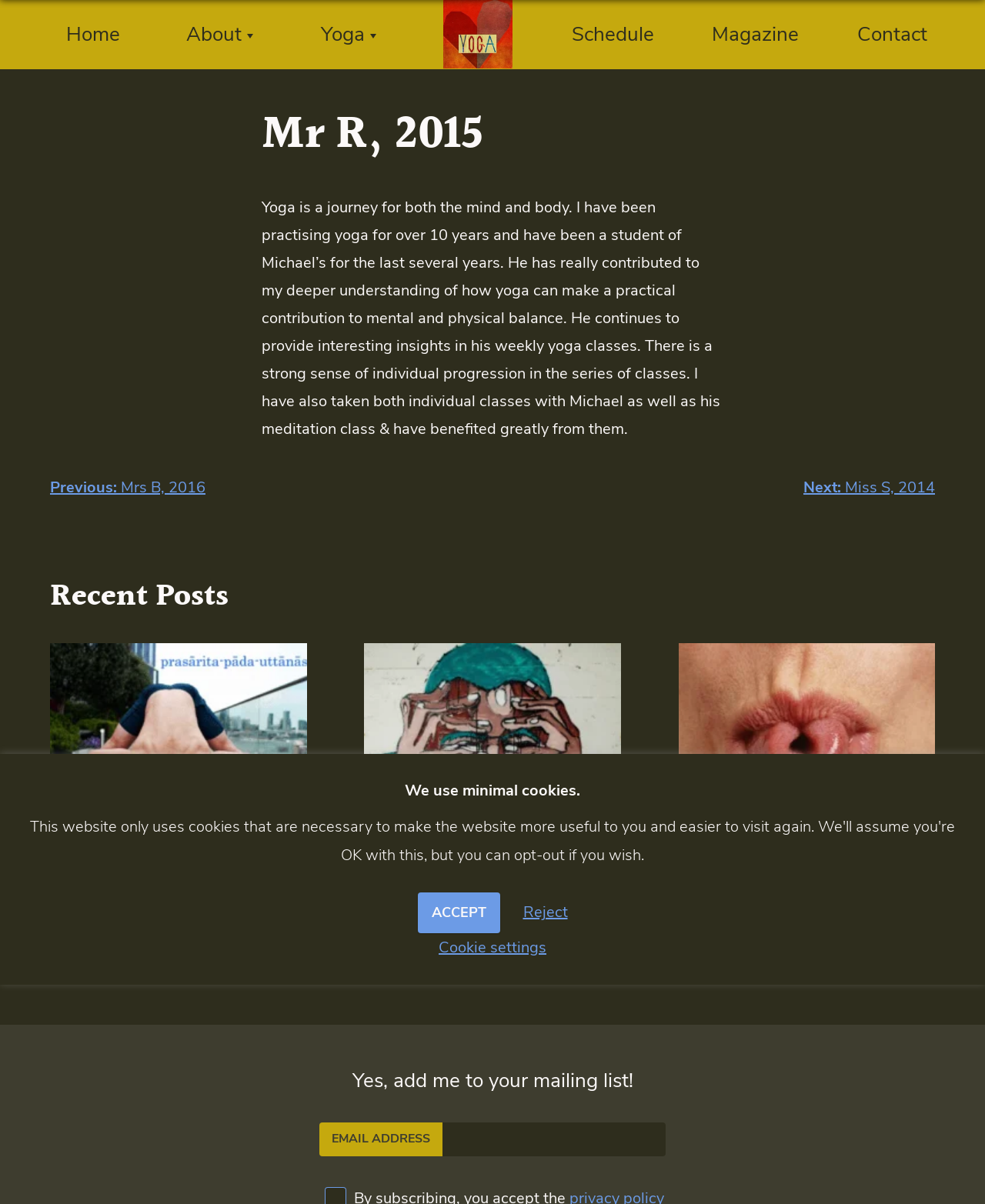Use a single word or phrase to answer the question:
What is the name of the yoga instructor mentioned?

Michael